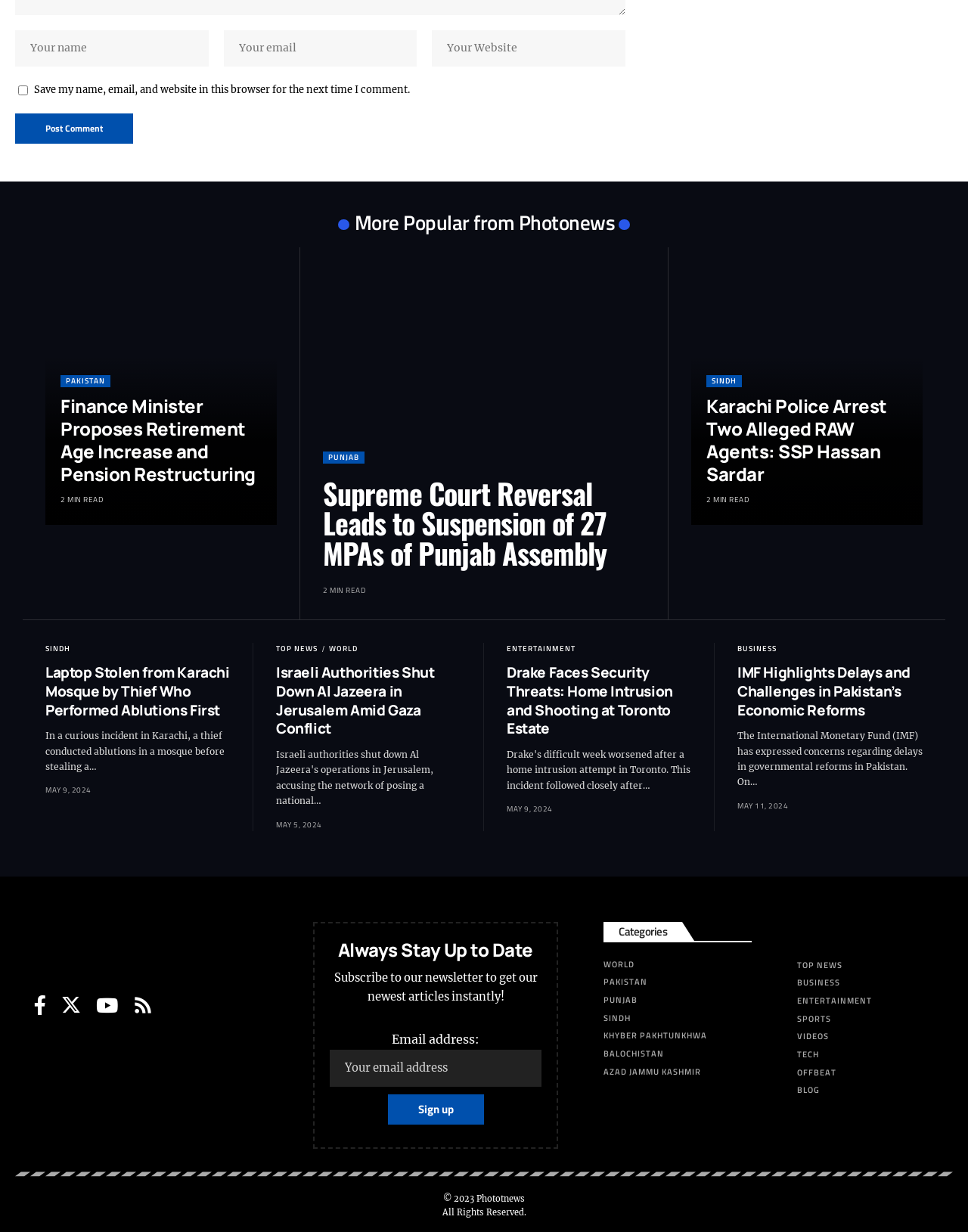Locate the bounding box coordinates of the area where you should click to accomplish the instruction: "Read more about Pakistan Economic Reforms".

[0.047, 0.219, 0.286, 0.426]